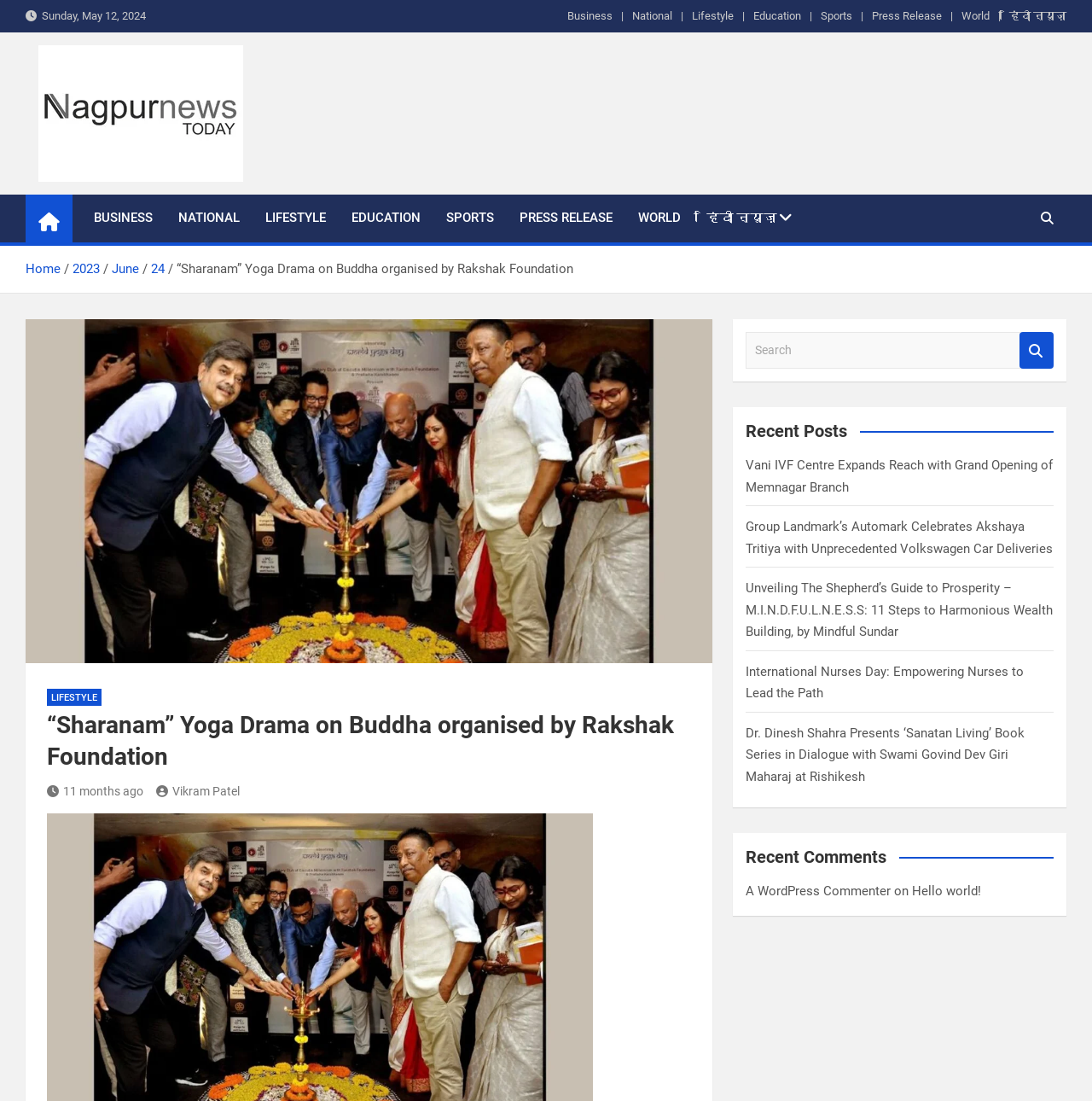From the element description parent_node: Search name="s" placeholder="Search", predict the bounding box coordinates of the UI element. The coordinates must be specified in the format (top-left x, top-left y, bottom-right x, bottom-right y) and should be within the 0 to 1 range.

[0.683, 0.302, 0.934, 0.335]